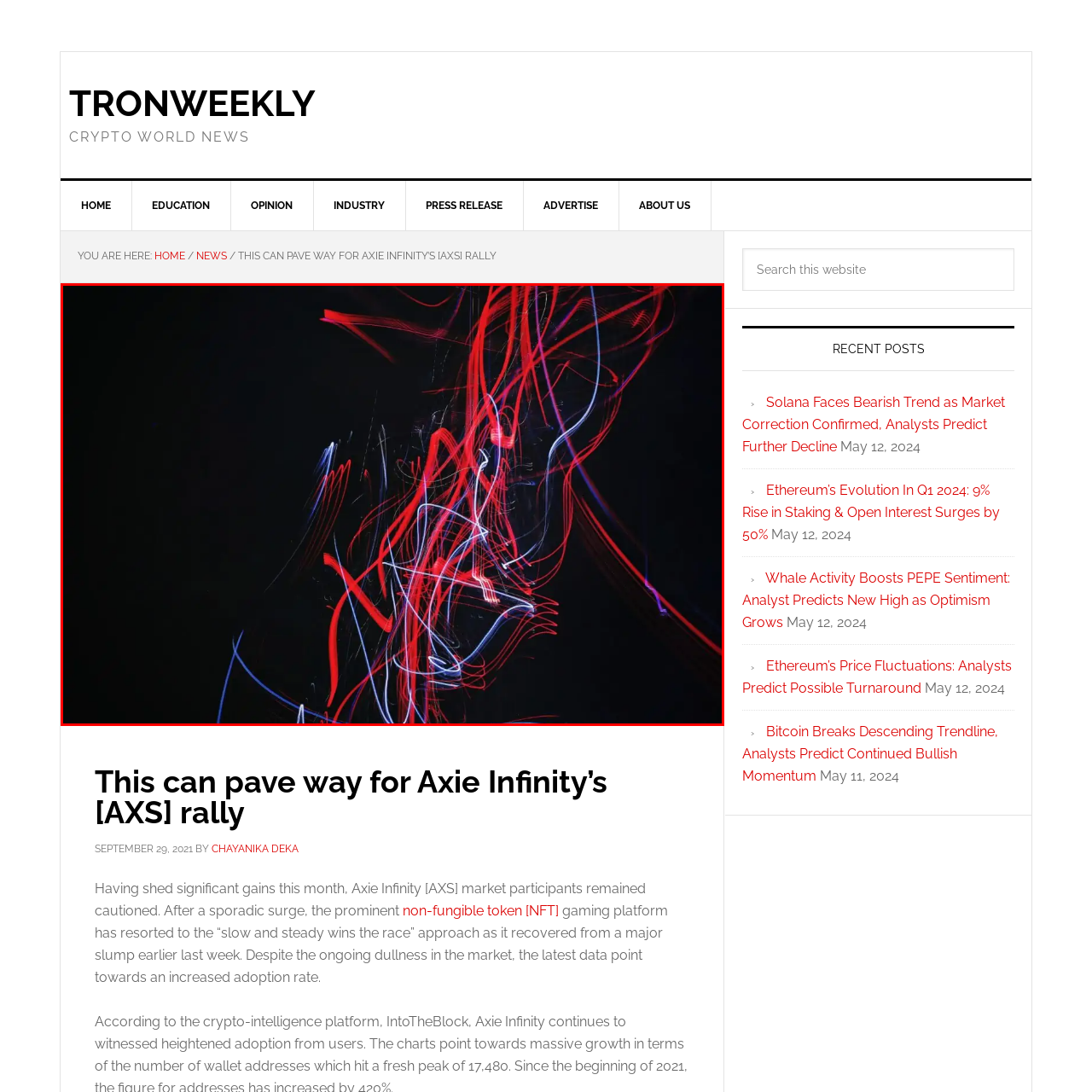Observe the image confined by the red frame and answer the question with a single word or phrase:
What aspect of the crypto landscape is reflected in the abstract nature of the light patterns?

Unpredictable and innovative